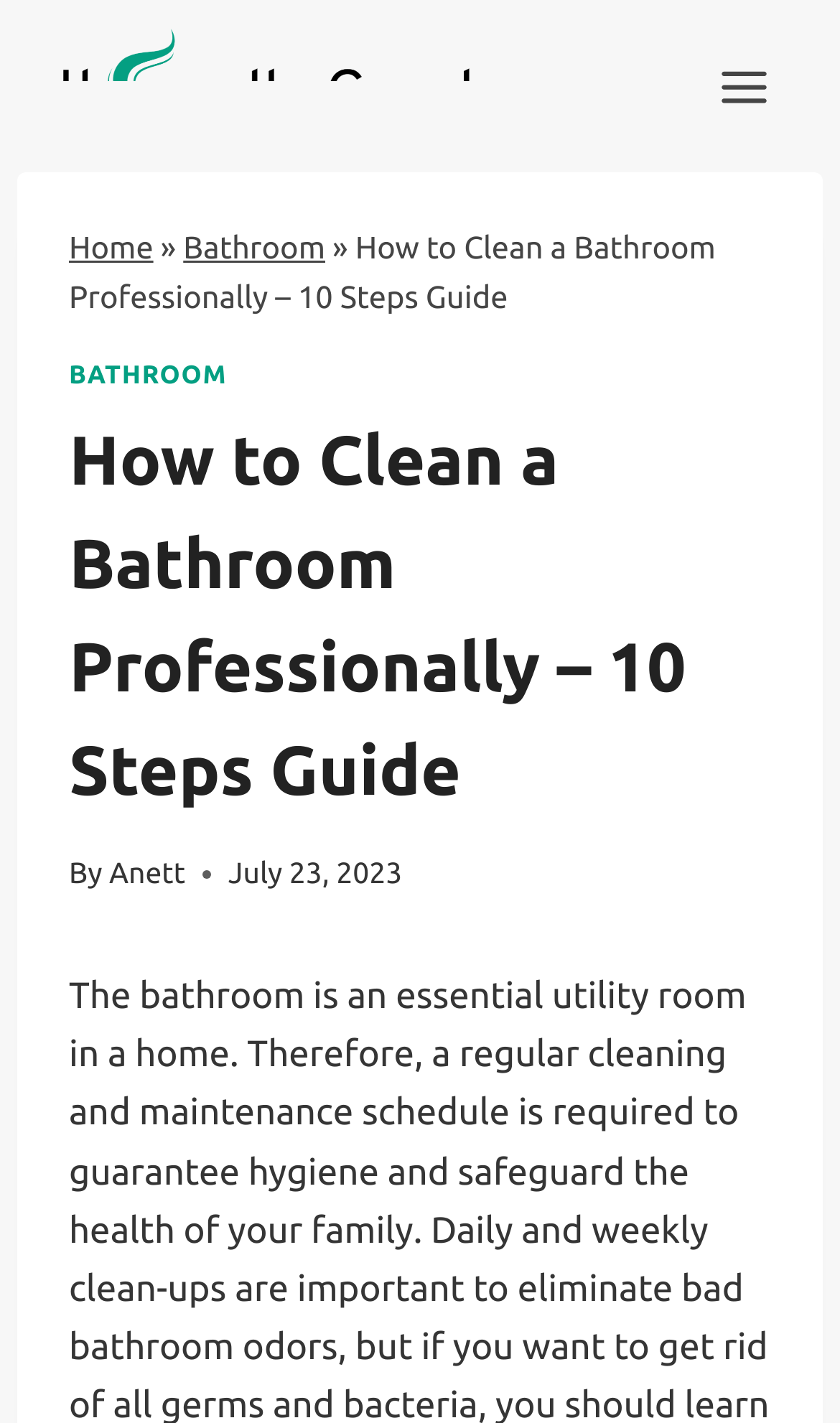Illustrate the webpage's structure and main components comprehensively.

The webpage appears to be an article about "How to Clean a Bathroom Professionally" with a 10-step guide. At the top left corner, there is a logo of "It Smells Good" with a link to the website. On the top right corner, there is a button to open a menu.

Below the logo, there is a navigation section with breadcrumbs, which includes links to "Home" and "Bathroom" categories, as well as the title of the current article. The title "How to Clean a Bathroom Professionally – 10 Steps Guide" is also displayed prominently in the middle of the page.

Underneath the navigation section, there is a heading with the same title as the article, followed by the author's name, "Anett", and the publication date, "July 23, 2023".